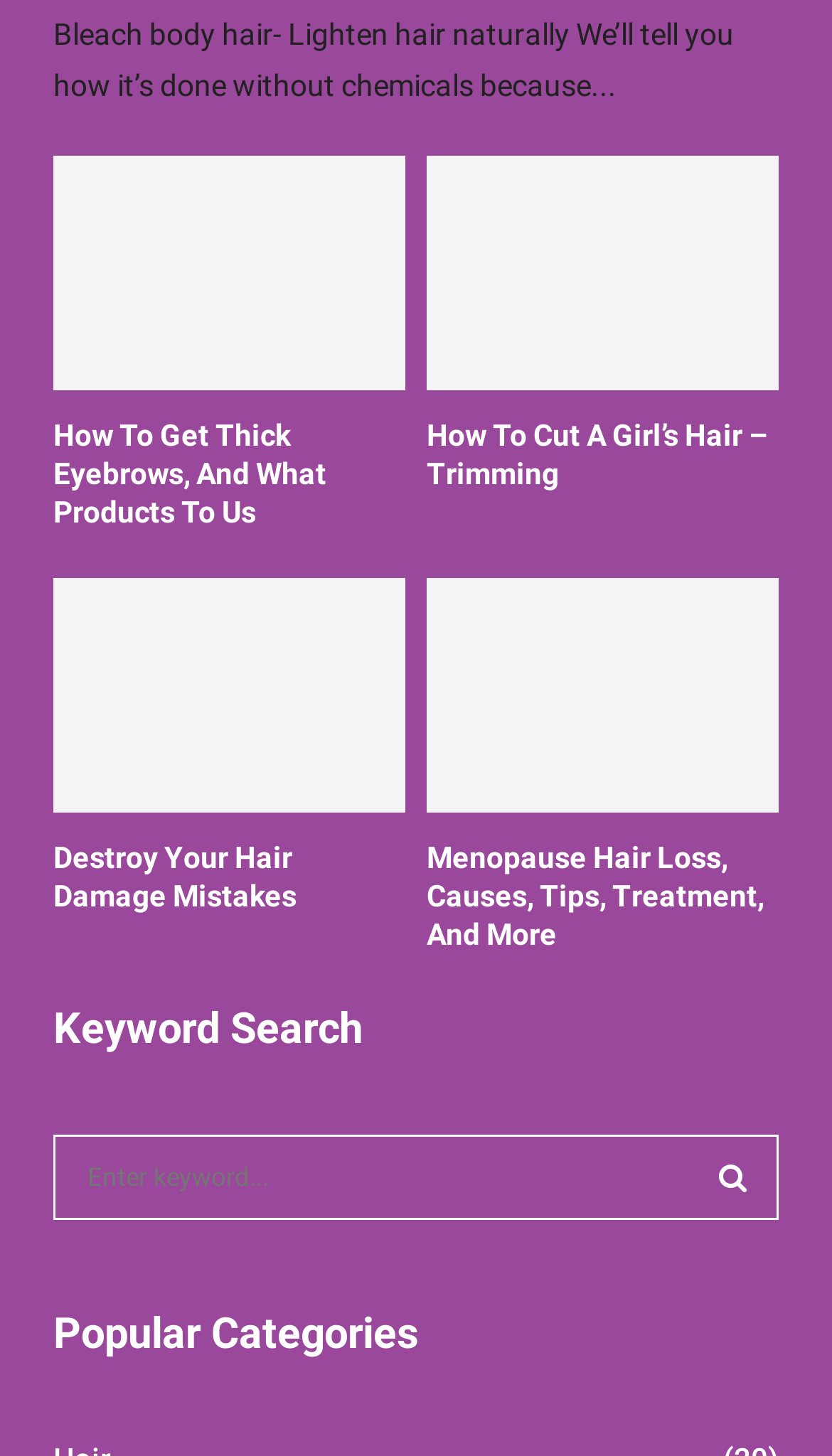Please specify the bounding box coordinates of the clickable section necessary to execute the following command: "Search for keywords".

[0.064, 0.78, 0.936, 0.839]